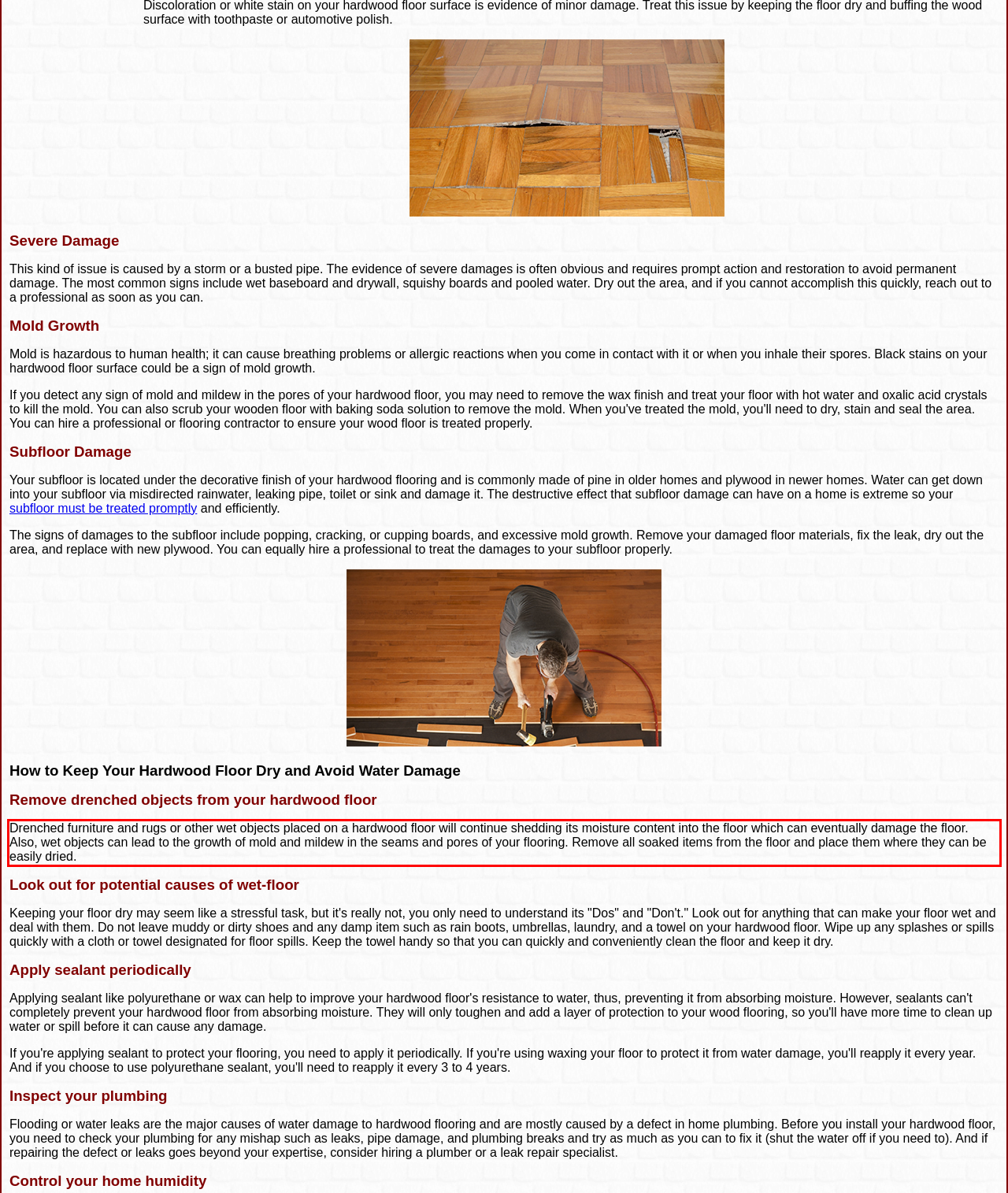You have a screenshot of a webpage with a red bounding box. Use OCR to generate the text contained within this red rectangle.

Drenched furniture and rugs or other wet objects placed on a hardwood floor will continue shedding its moisture content into the floor which can eventually damage the floor. Also, wet objects can lead to the growth of mold and mildew in the seams and pores of your flooring. Remove all soaked items from the floor and place them where they can be easily dried.